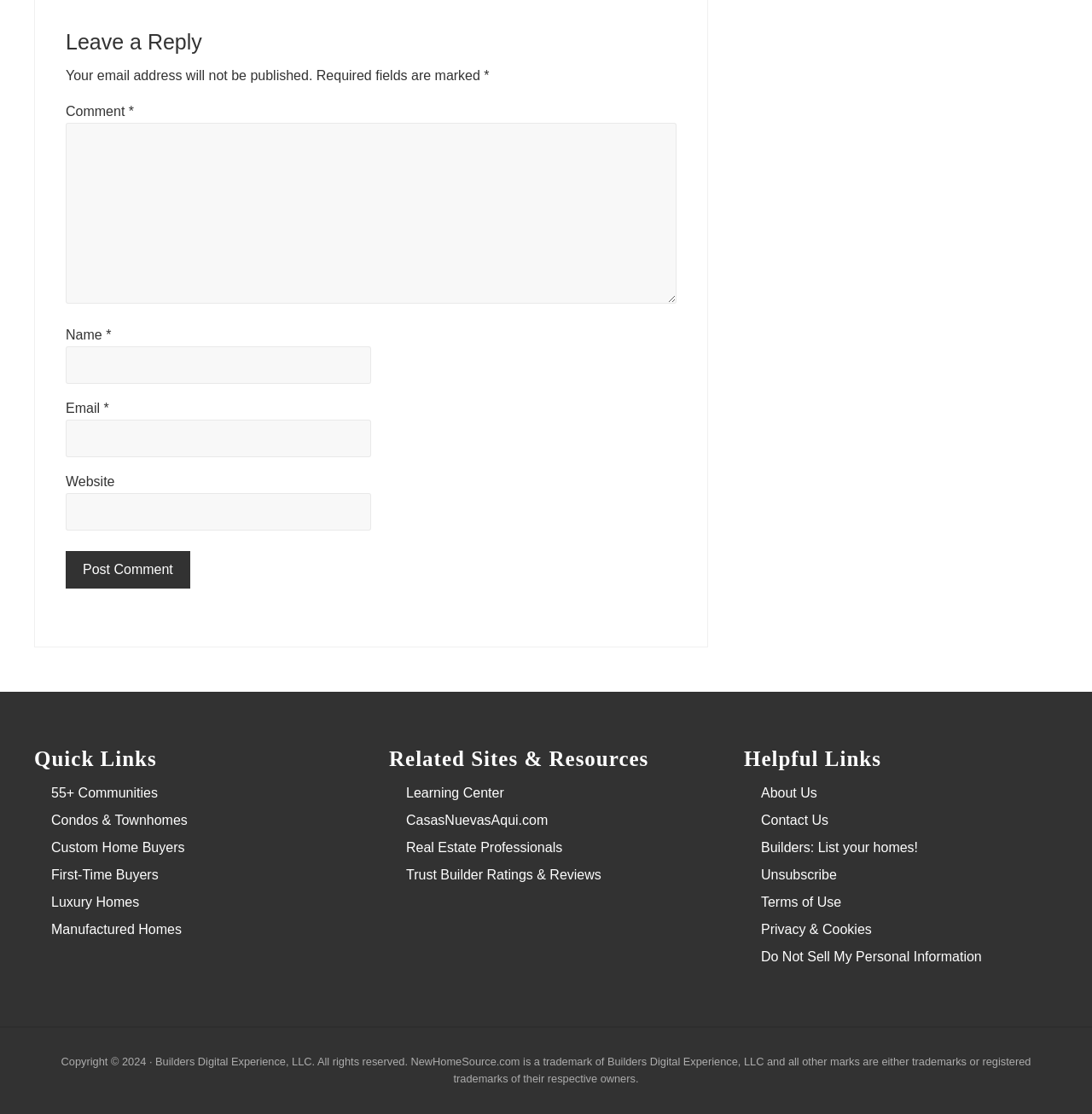What is the name of the website?
Please ensure your answer is as detailed and informative as possible.

The name of the website is NewHomeSource.com, as indicated by the copyright information at the bottom of the page, which states 'NewHomeSource.com is a trademark of Builders Digital Experience, LLC'.